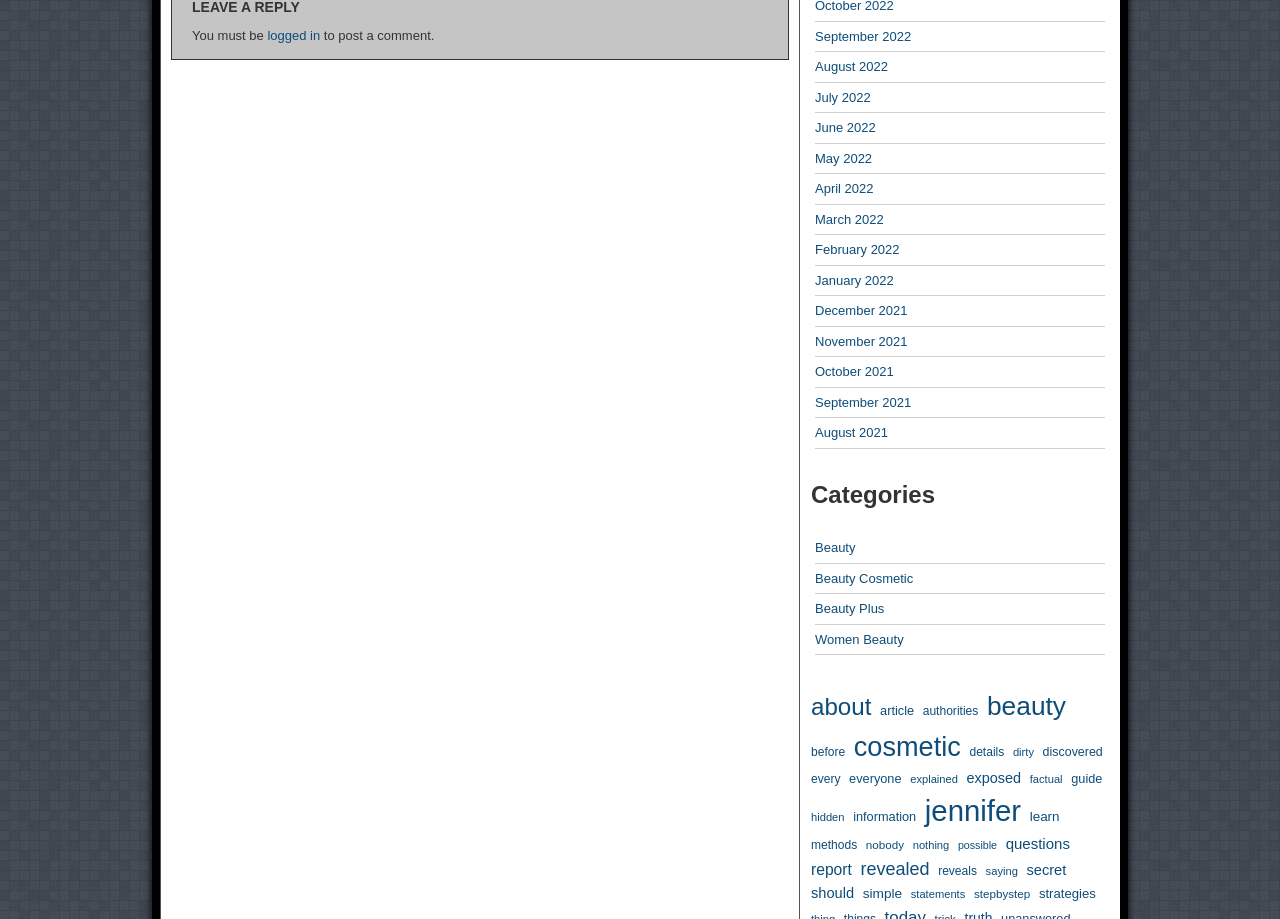What is required to post a comment?
Refer to the image and give a detailed response to the question.

The webpage has a static text 'You must be' followed by a link 'logged in' and then another static text 'to post a comment.' This suggests that a user needs to be logged in to post a comment.